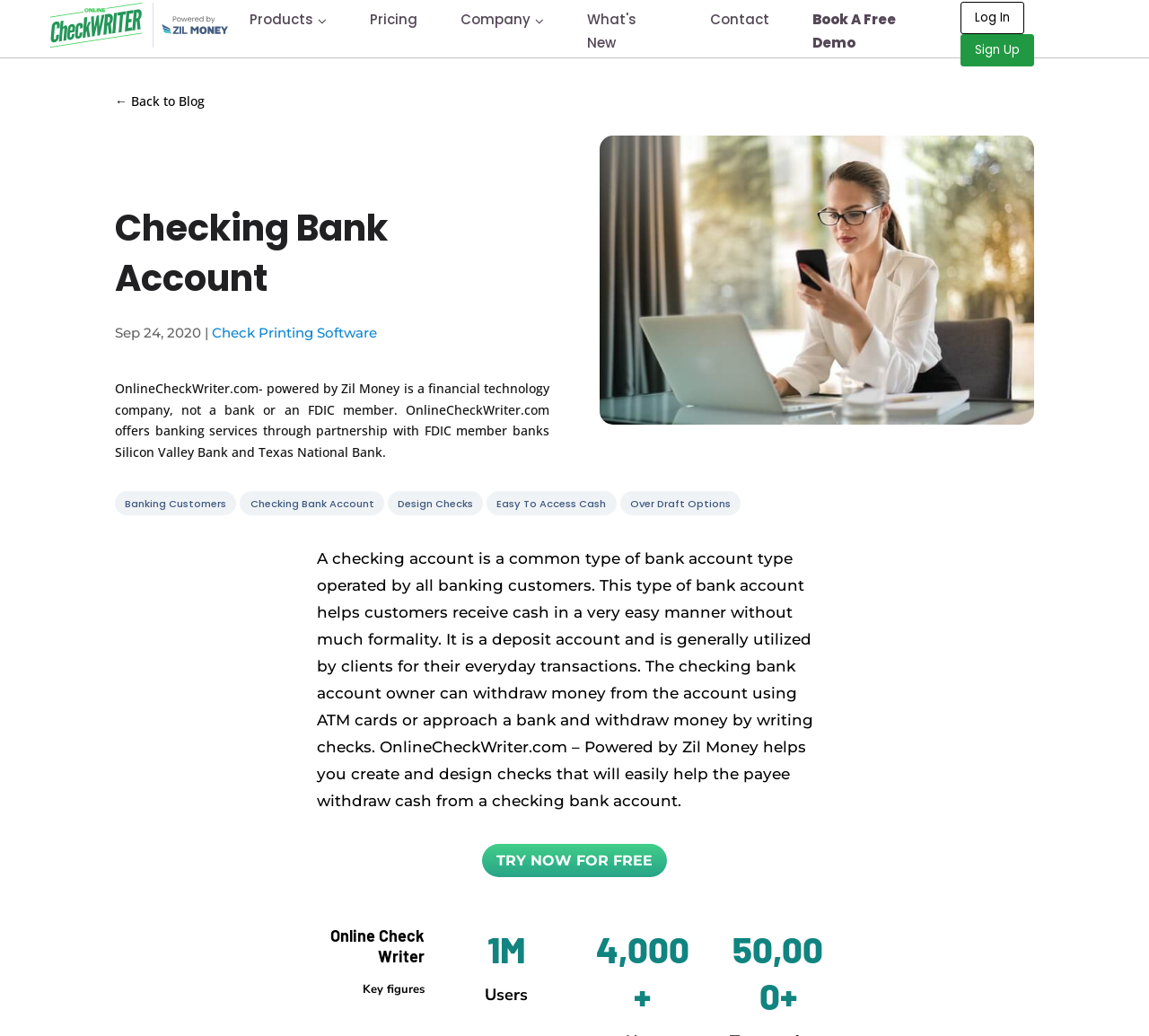How can the owner withdraw money from a checking bank account?
Using the information from the image, give a concise answer in one word or a short phrase.

Using ATM cards or writing checks